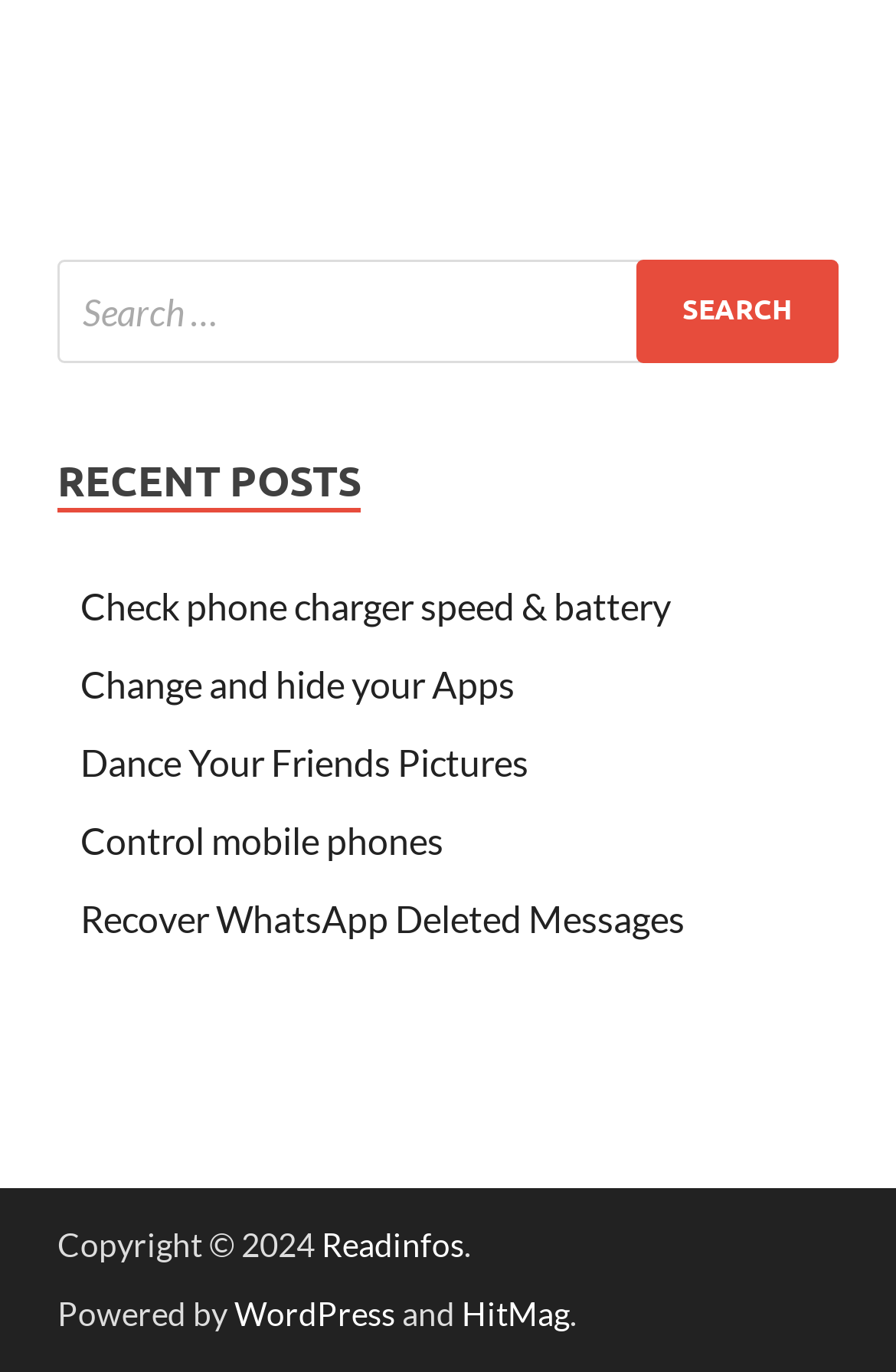What is the text on the button next to the search box?
Craft a detailed and extensive response to the question.

The button next to the search box has the text 'SEARCH', which suggests that it is a submit button for the search function.